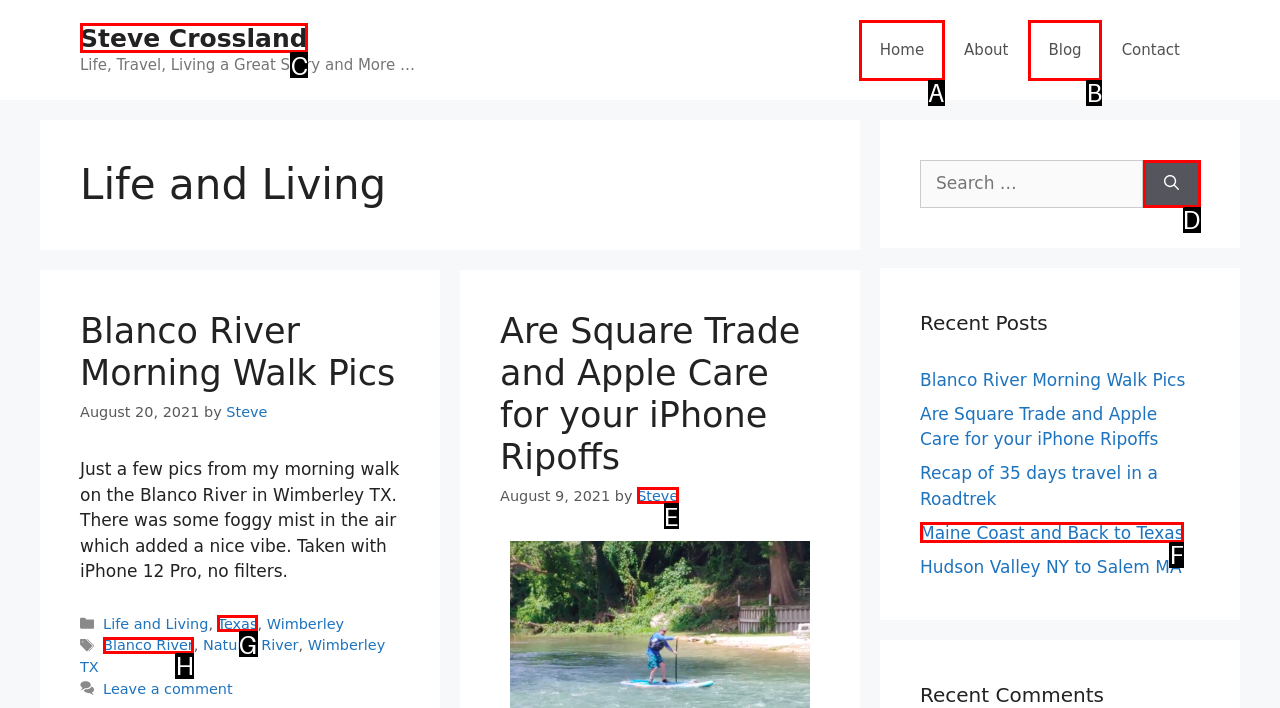Which lettered UI element aligns with this description: parent_node: Search for: aria-label="Search"
Provide your answer using the letter from the available choices.

D